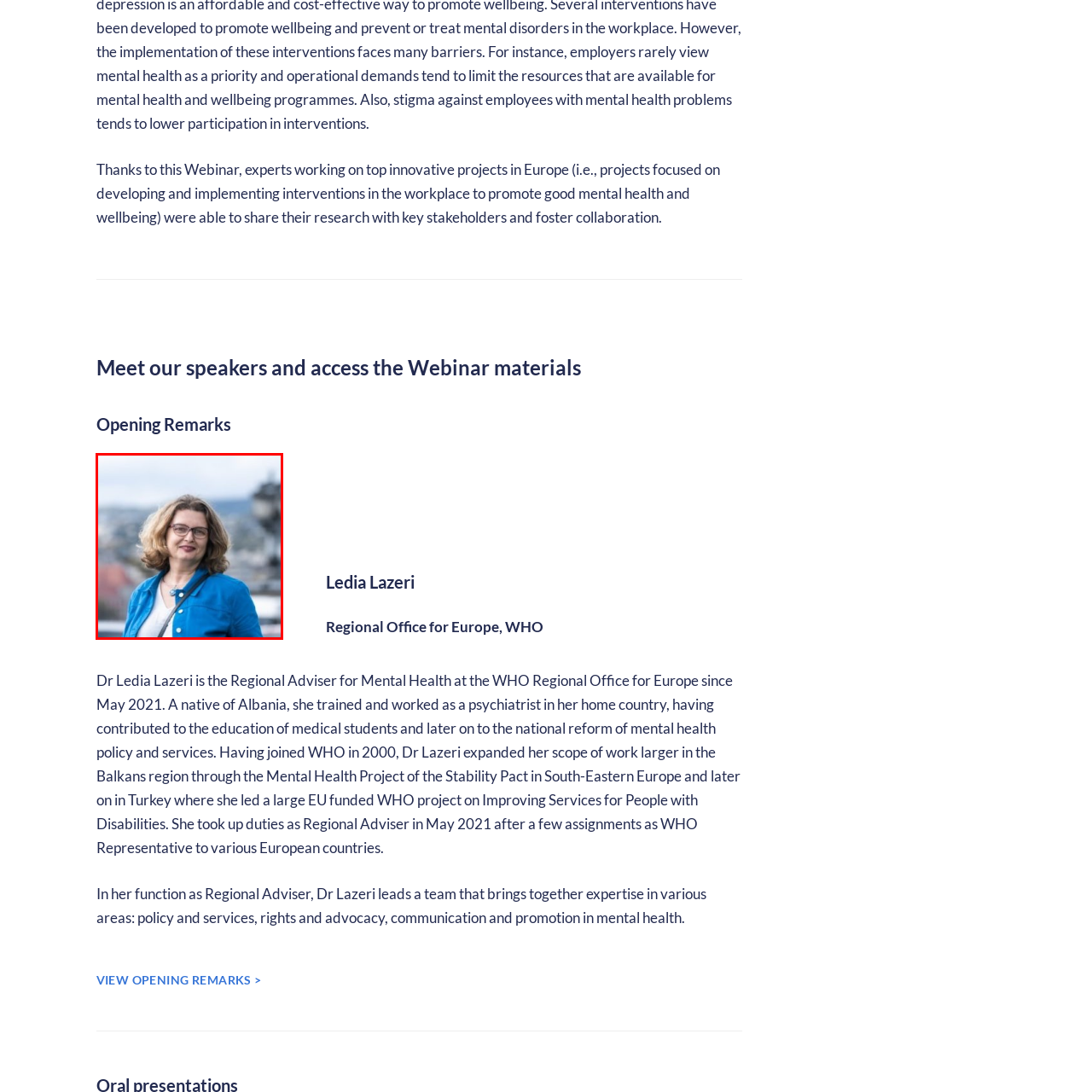What is the color of Dr. Lazeri's jacket?
Look closely at the portion of the image highlighted by the red bounding box and provide a comprehensive answer to the question.

The caption explicitly states that Dr. Lazeri is wearing a bright blue jacket, which allows us to determine the color of her jacket.